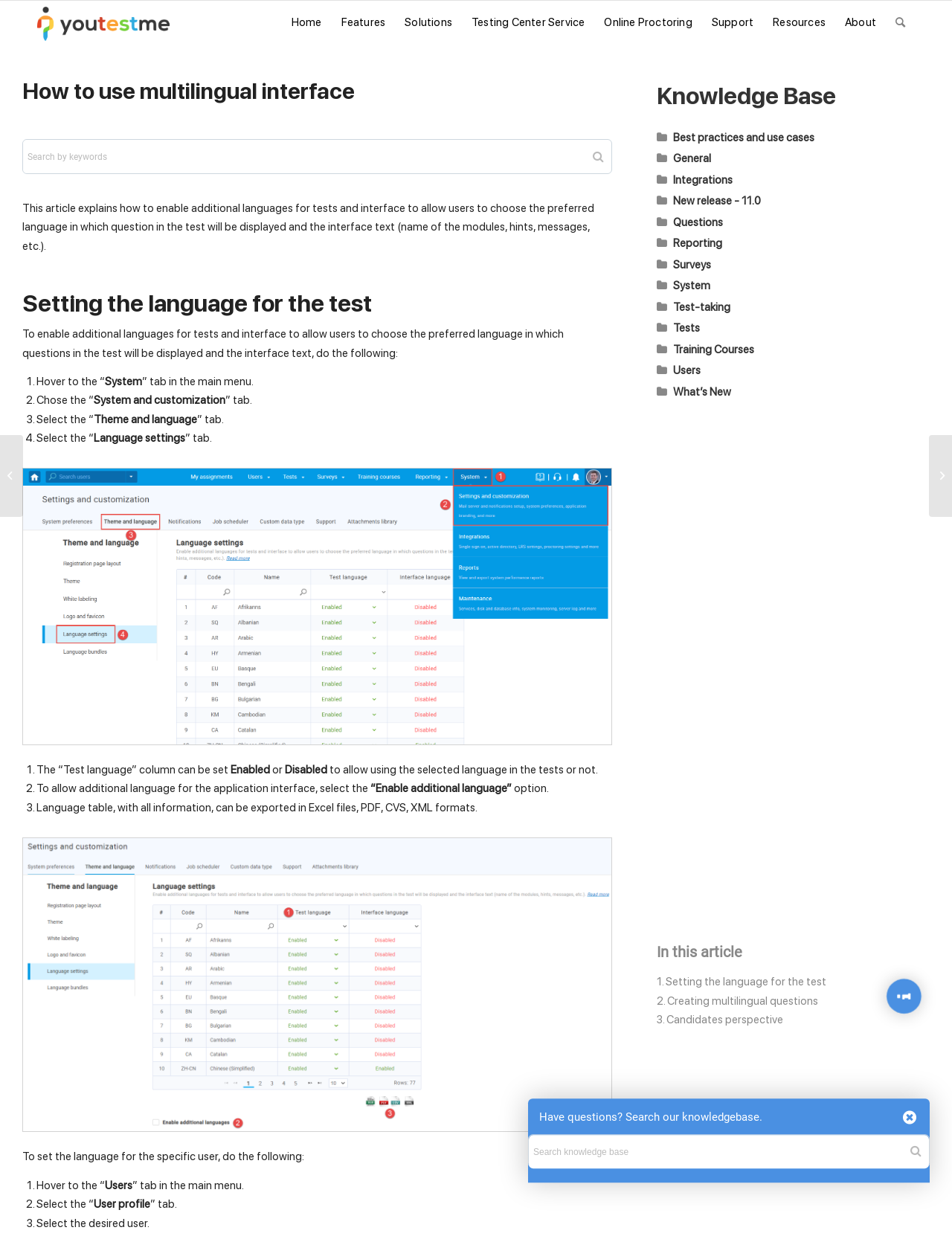What is the purpose of the 'Test language' column?
Could you give a comprehensive explanation in response to this question?

The 'Test language' column is used to set the language for the test, allowing users to choose the preferred language in which questions in the test will be displayed and the interface text. The column can be set to 'Enabled' or 'Disabled' to allow or disallow the use of the selected language in the tests.